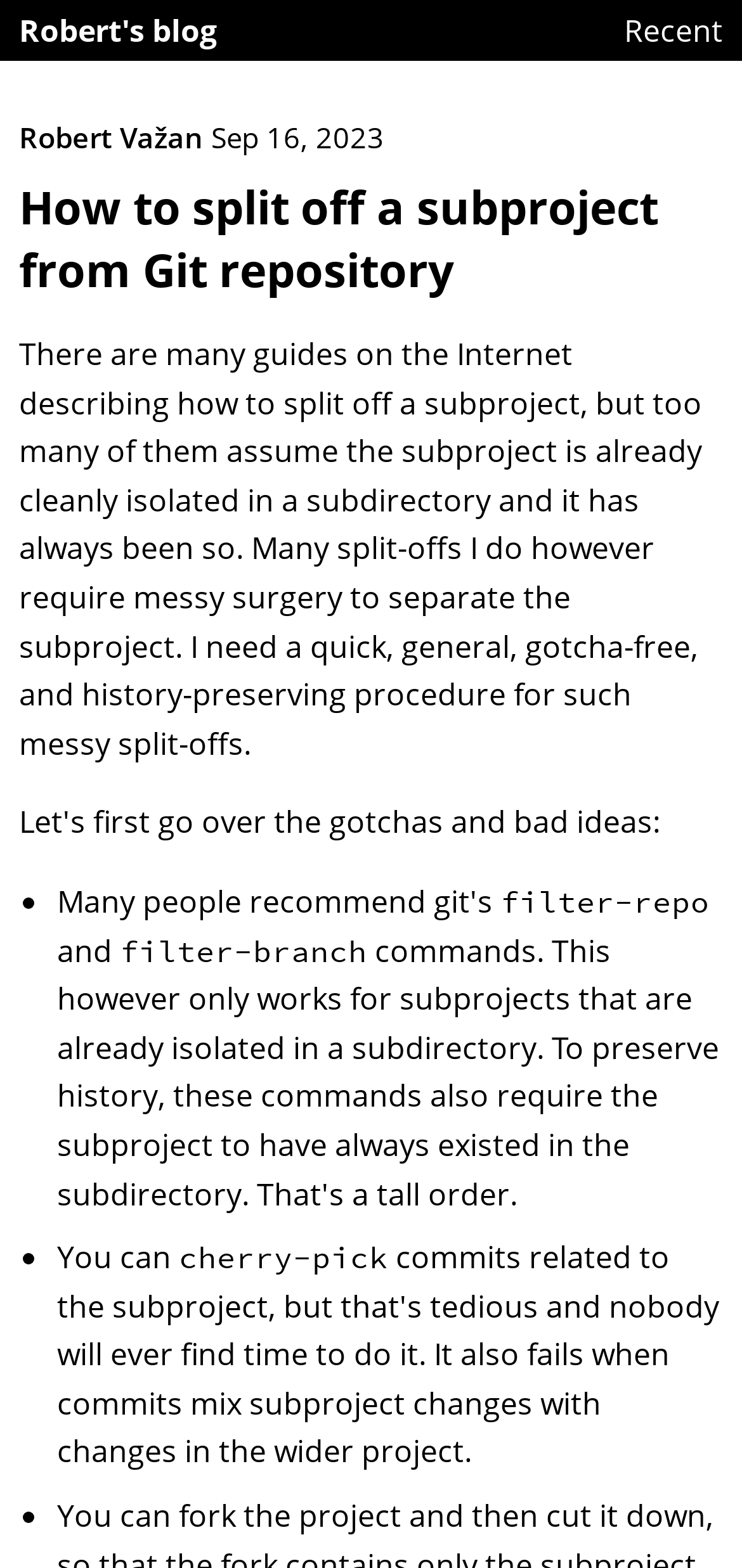What is the author's name?
Look at the screenshot and provide an in-depth answer.

I found the author's name by looking at the header section of the webpage, where it says 'Robert Važan' in a static text element.